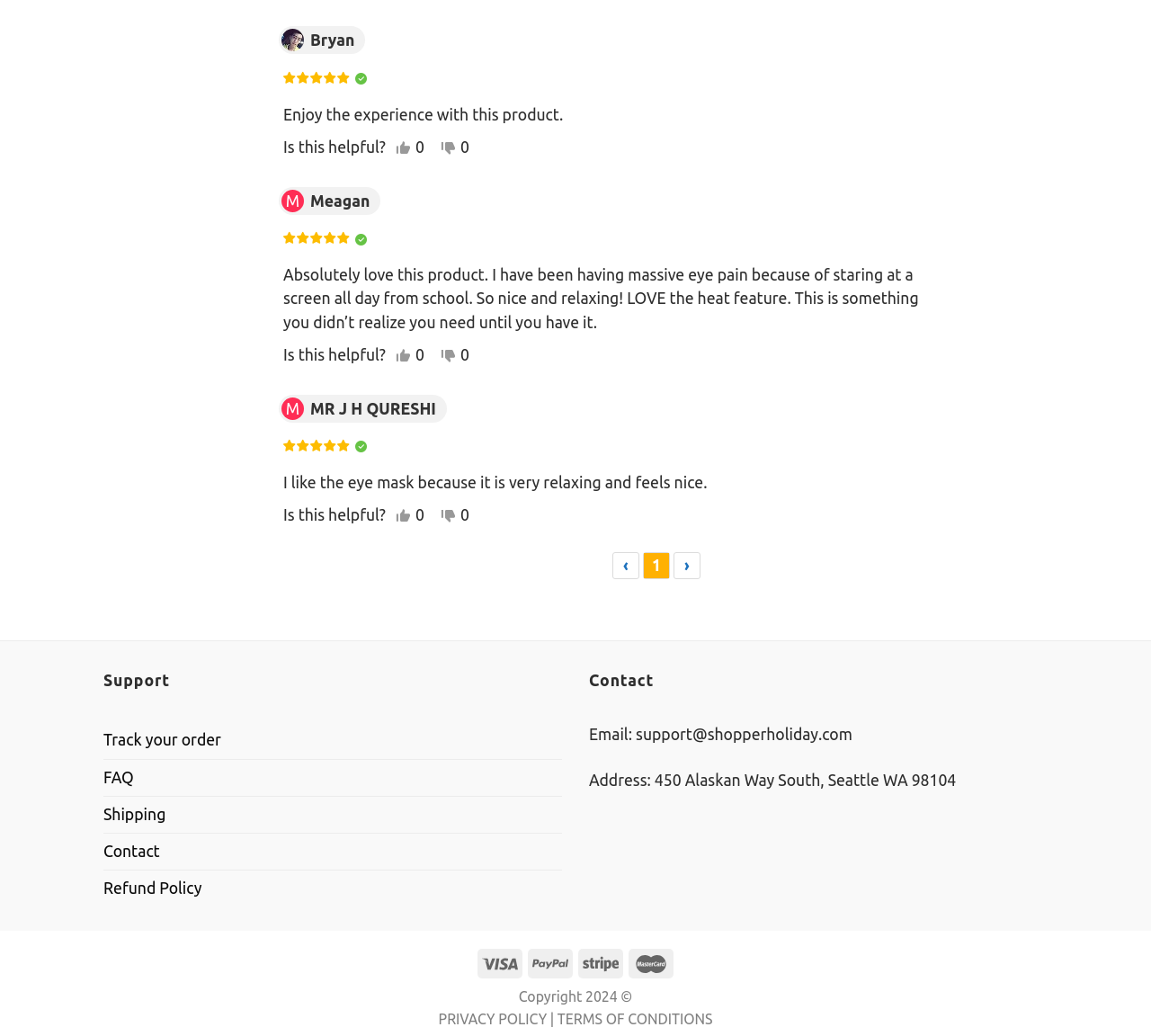Find the bounding box of the UI element described as: "PRIVACY POLICY". The bounding box coordinates should be given as four float values between 0 and 1, i.e., [left, top, right, bottom].

[0.381, 0.743, 0.475, 0.759]